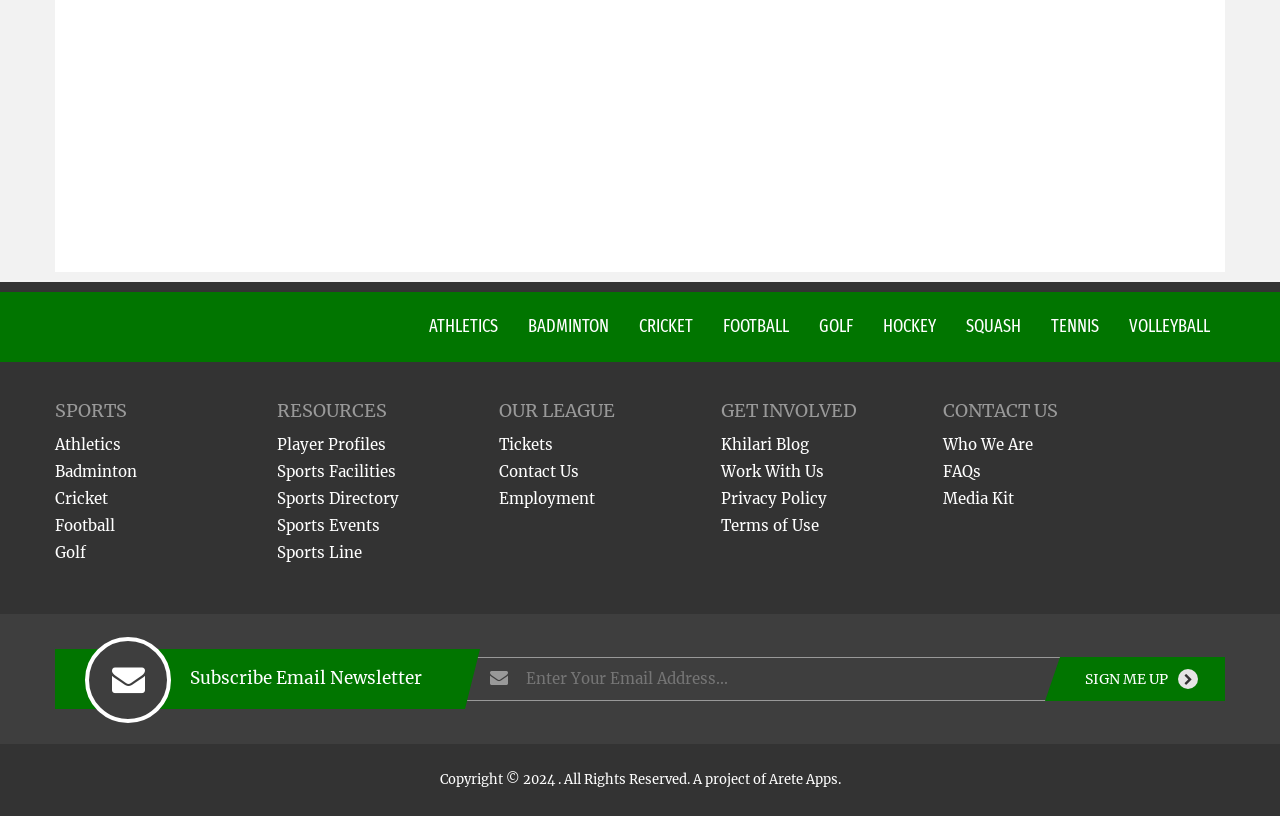Identify the bounding box coordinates of the section to be clicked to complete the task described by the following instruction: "Click on Who We Are". The coordinates should be four float numbers between 0 and 1, formatted as [left, top, right, bottom].

[0.737, 0.533, 0.807, 0.556]